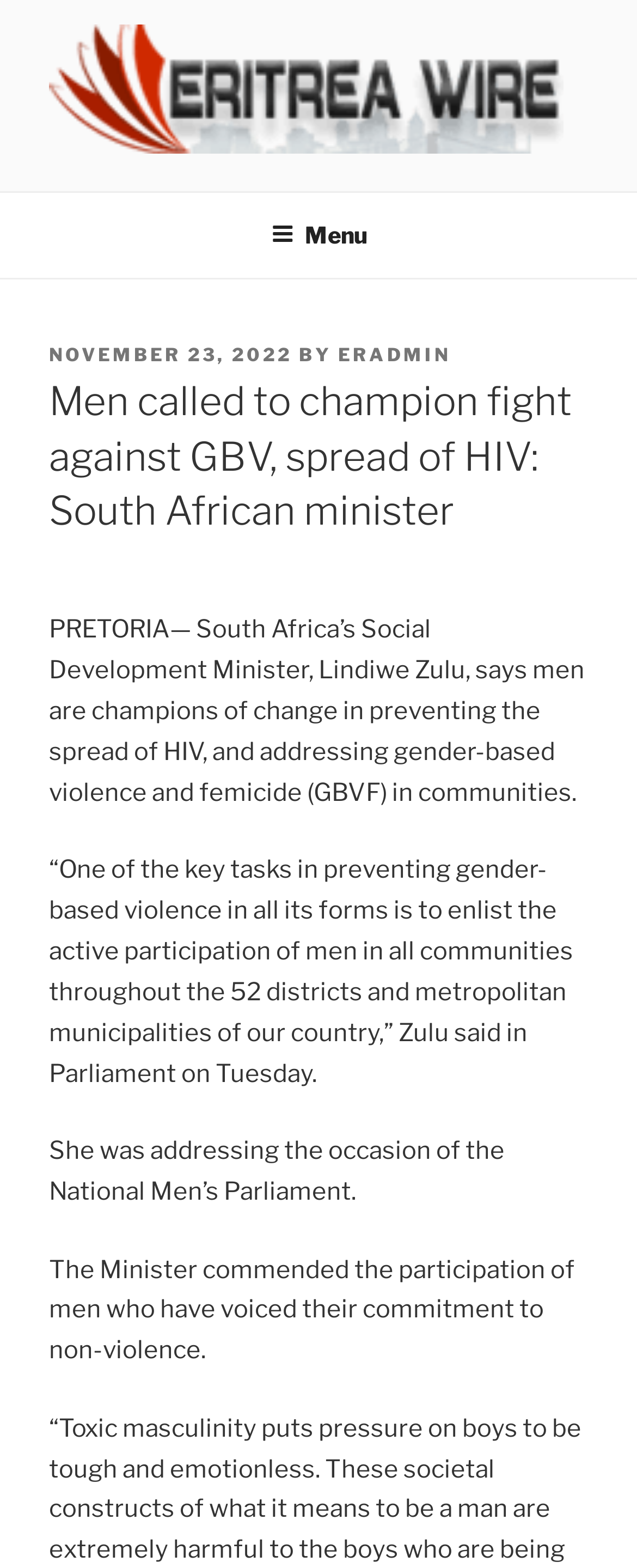Identify the bounding box for the UI element described as: "Eritrea Wire". Ensure the coordinates are four float numbers between 0 and 1, formatted as [left, top, right, bottom].

[0.077, 0.106, 0.61, 0.136]